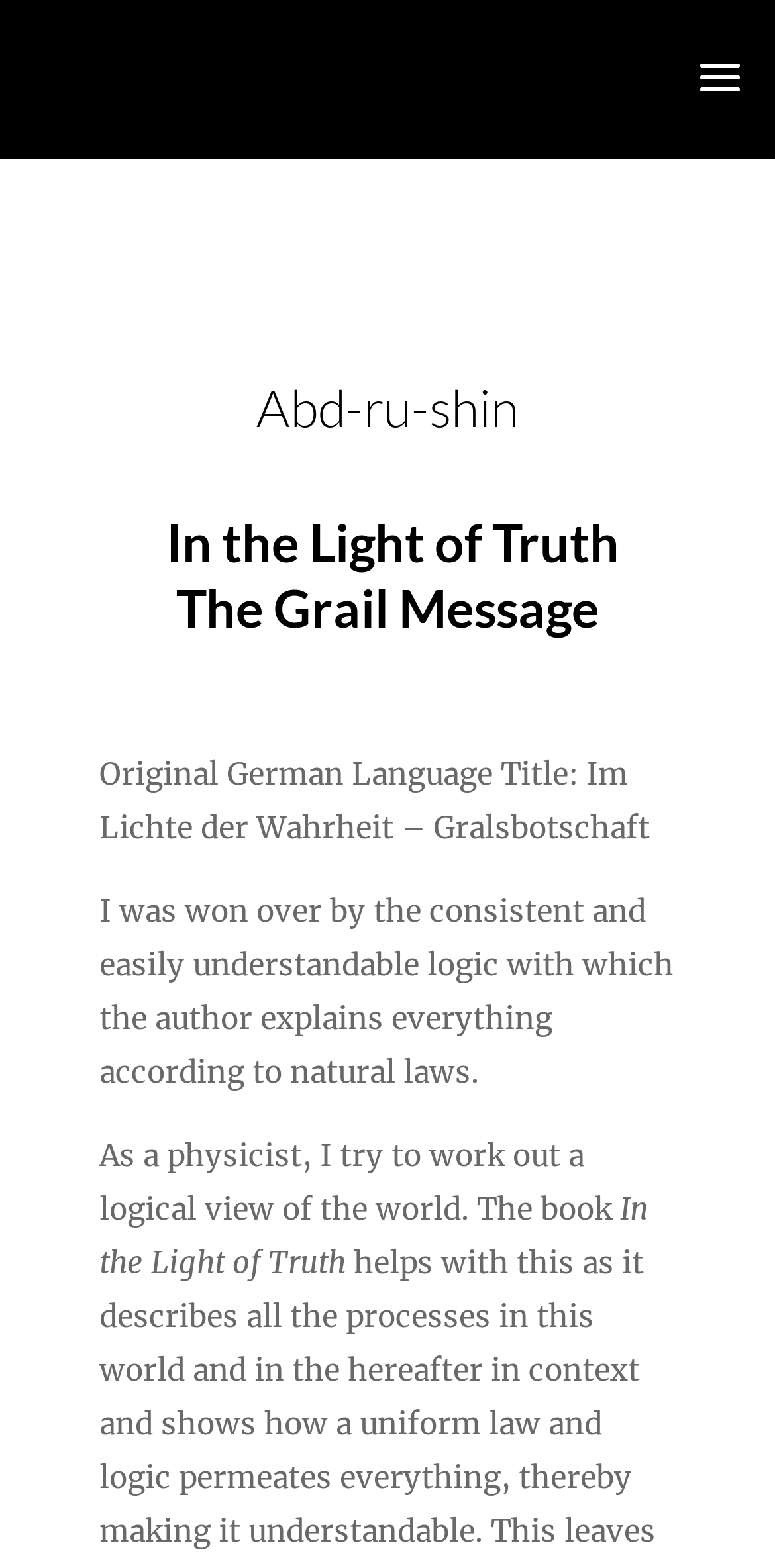Provide a short answer to the following question with just one word or phrase: What is the text of the link on the webpage?

Ideale suchen